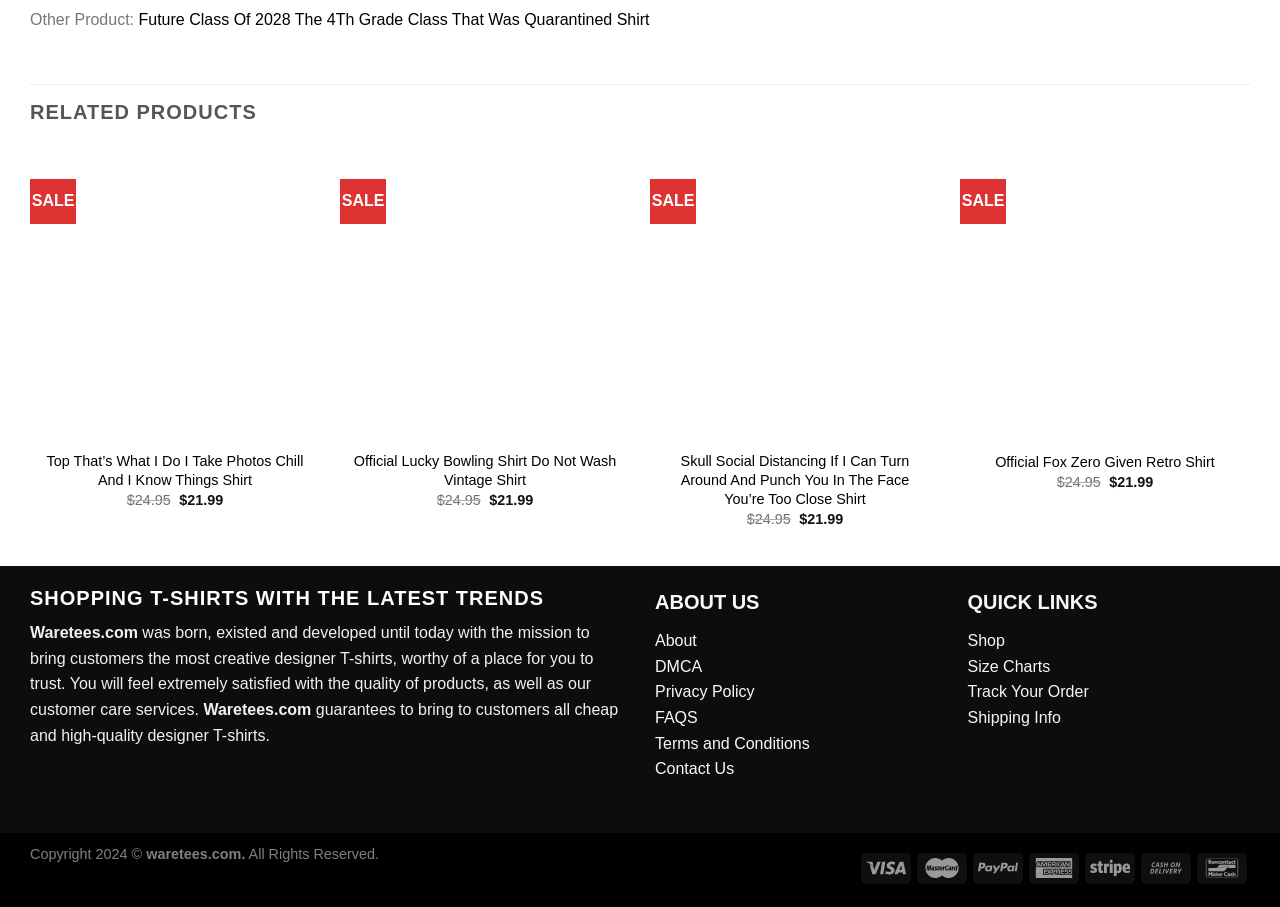Locate the bounding box coordinates of the item that should be clicked to fulfill the instruction: "View the 'Official Lucky Bowling Shirt Do Not Wash Vintage Shirt'".

[0.265, 0.164, 0.492, 0.484]